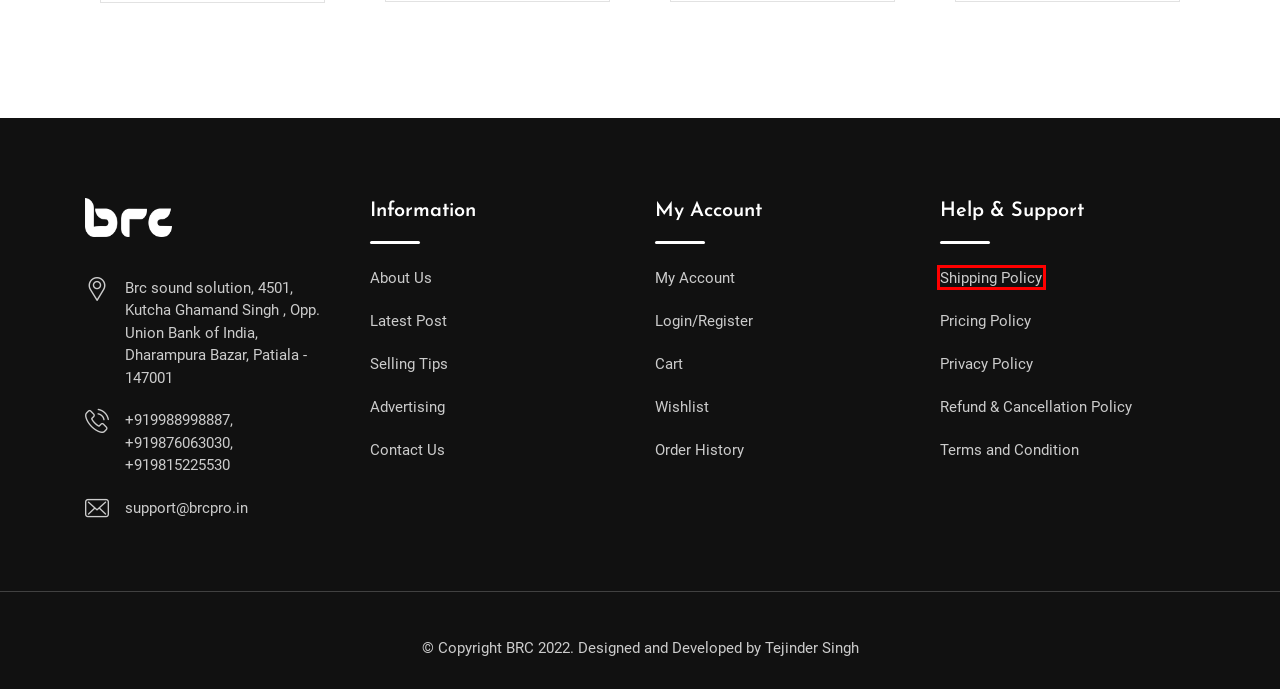Consider the screenshot of a webpage with a red bounding box around an element. Select the webpage description that best corresponds to the new page after clicking the element inside the red bounding box. Here are the candidates:
A. Terms and conditions - BRC Pro
B. Refund & Cancellation Policy - BRC Pro
C. Privacy Policy - BRC Pro
D. Pricing Policy - BRC Pro
E. Shipping Policy - BRC Pro
F. About Us - BRC Pro
G. Bass - BRC Pro
H. Single Bass - BRC Pro

E